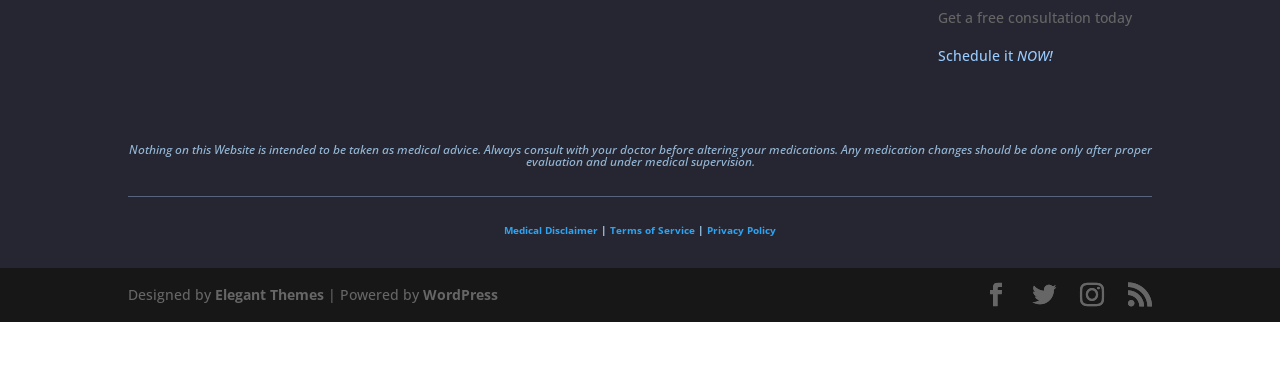Please determine the bounding box coordinates of the area that needs to be clicked to complete this task: 'Click on the link to read the next post'. The coordinates must be four float numbers between 0 and 1, formatted as [left, top, right, bottom].

None